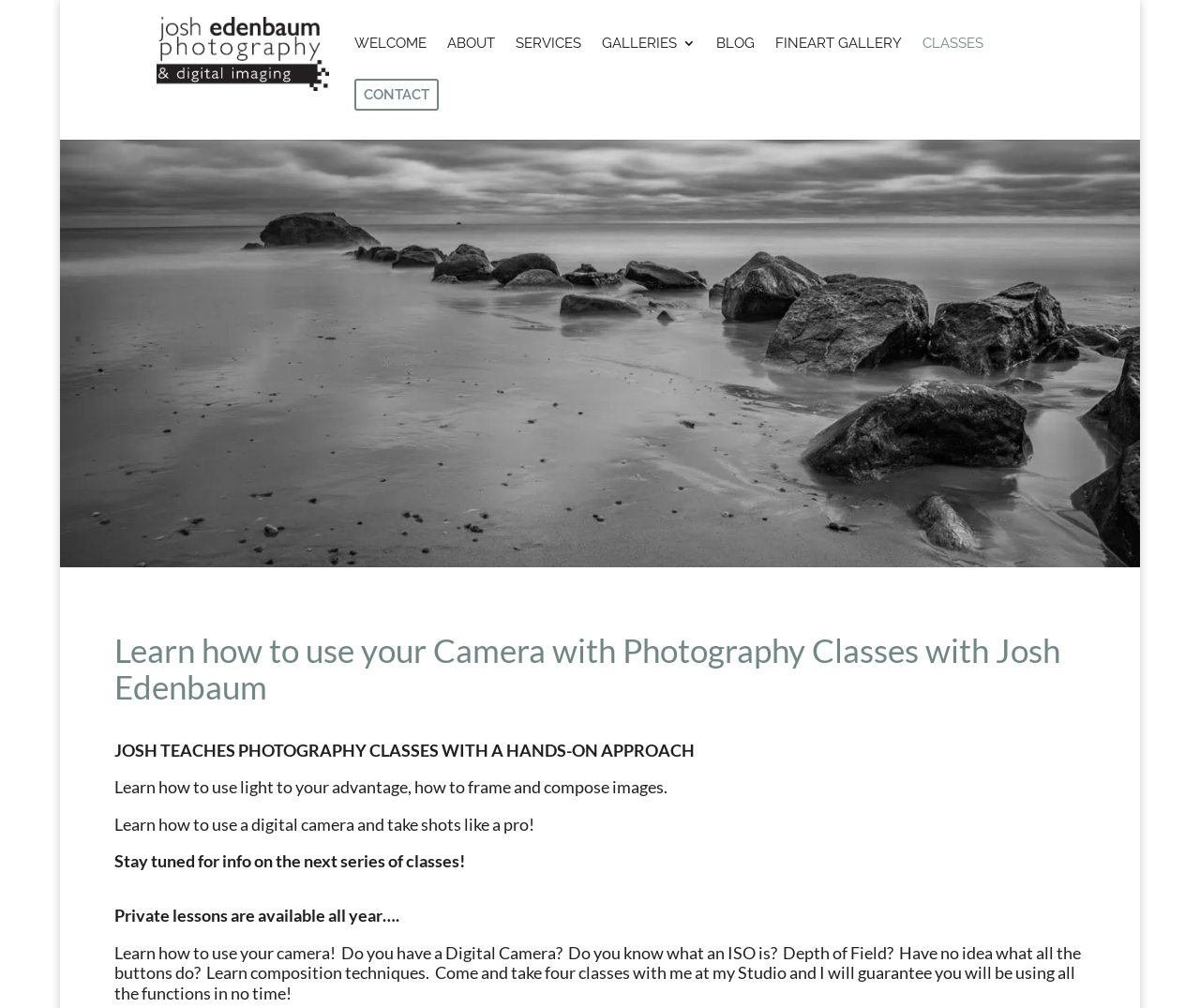Determine the bounding box coordinates of the target area to click to execute the following instruction: "visit Josh Edenbaum's professional photography website."

[0.118, 0.0, 0.286, 0.107]